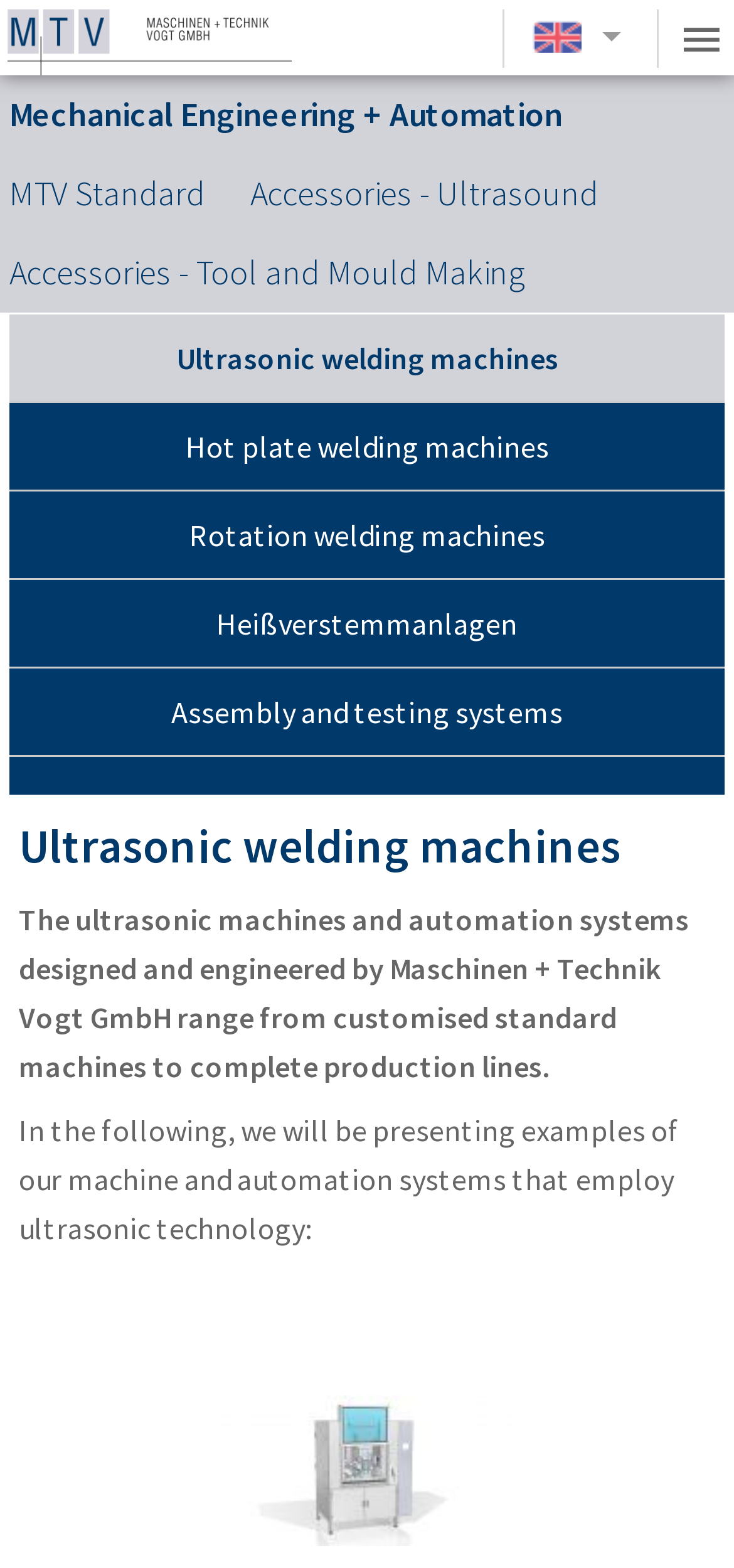Provide a short answer to the following question with just one word or phrase: What technology is used in the machines?

Ultrasonic technology